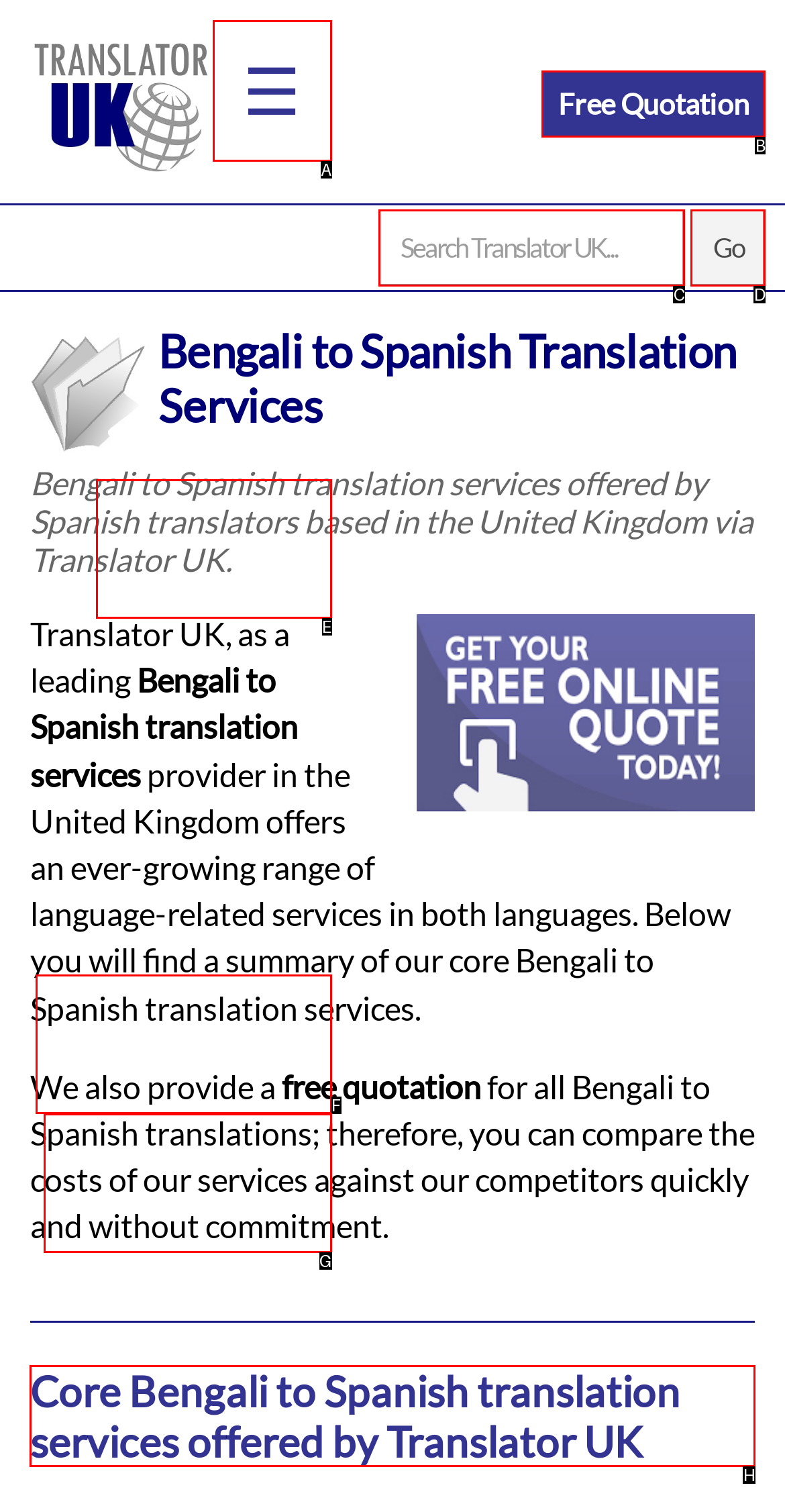Determine the appropriate lettered choice for the task: Explore core translation services. Reply with the correct letter.

H